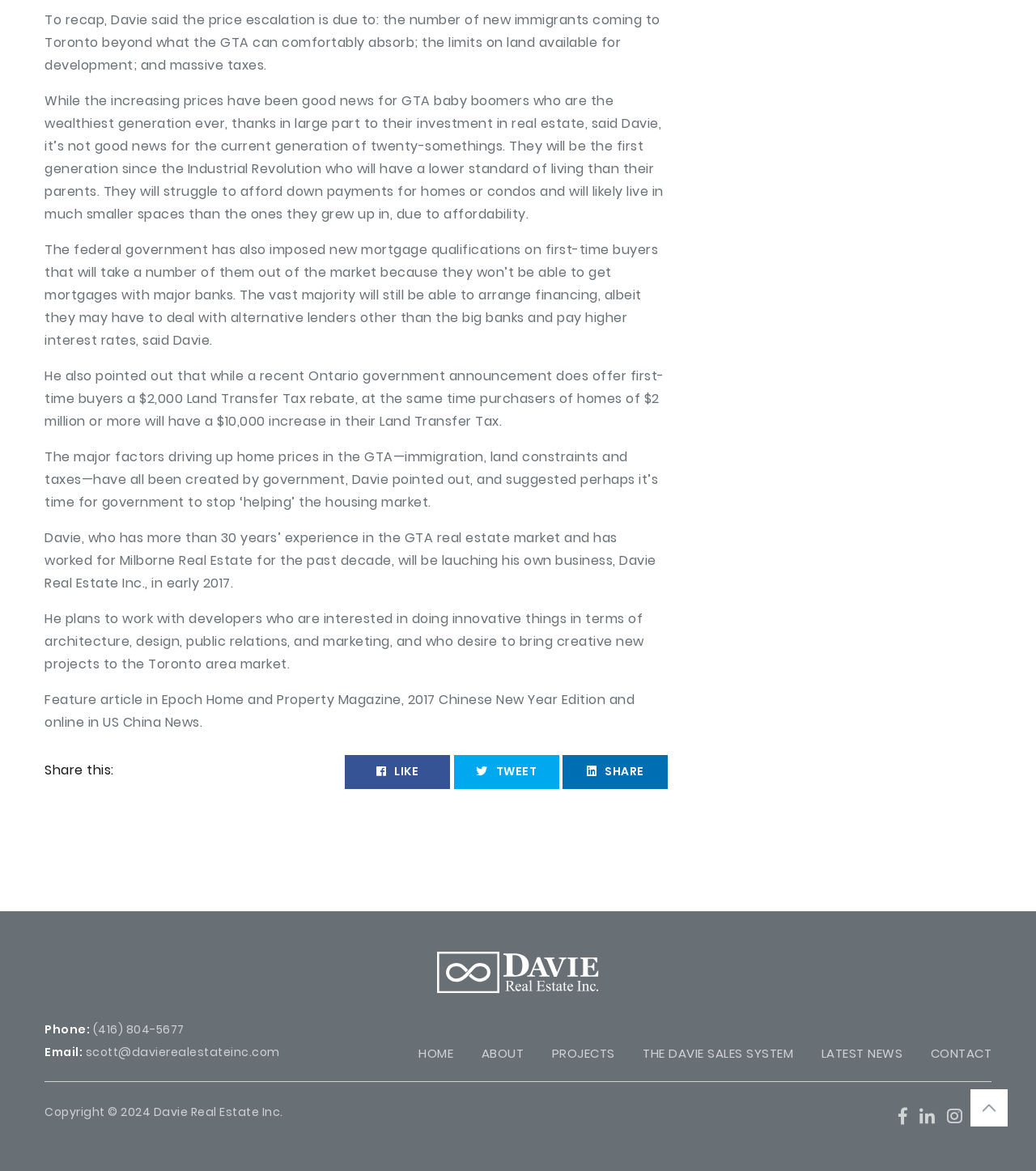Find the bounding box coordinates for the element described here: "The Davie Sales System".

[0.62, 0.892, 0.766, 0.907]